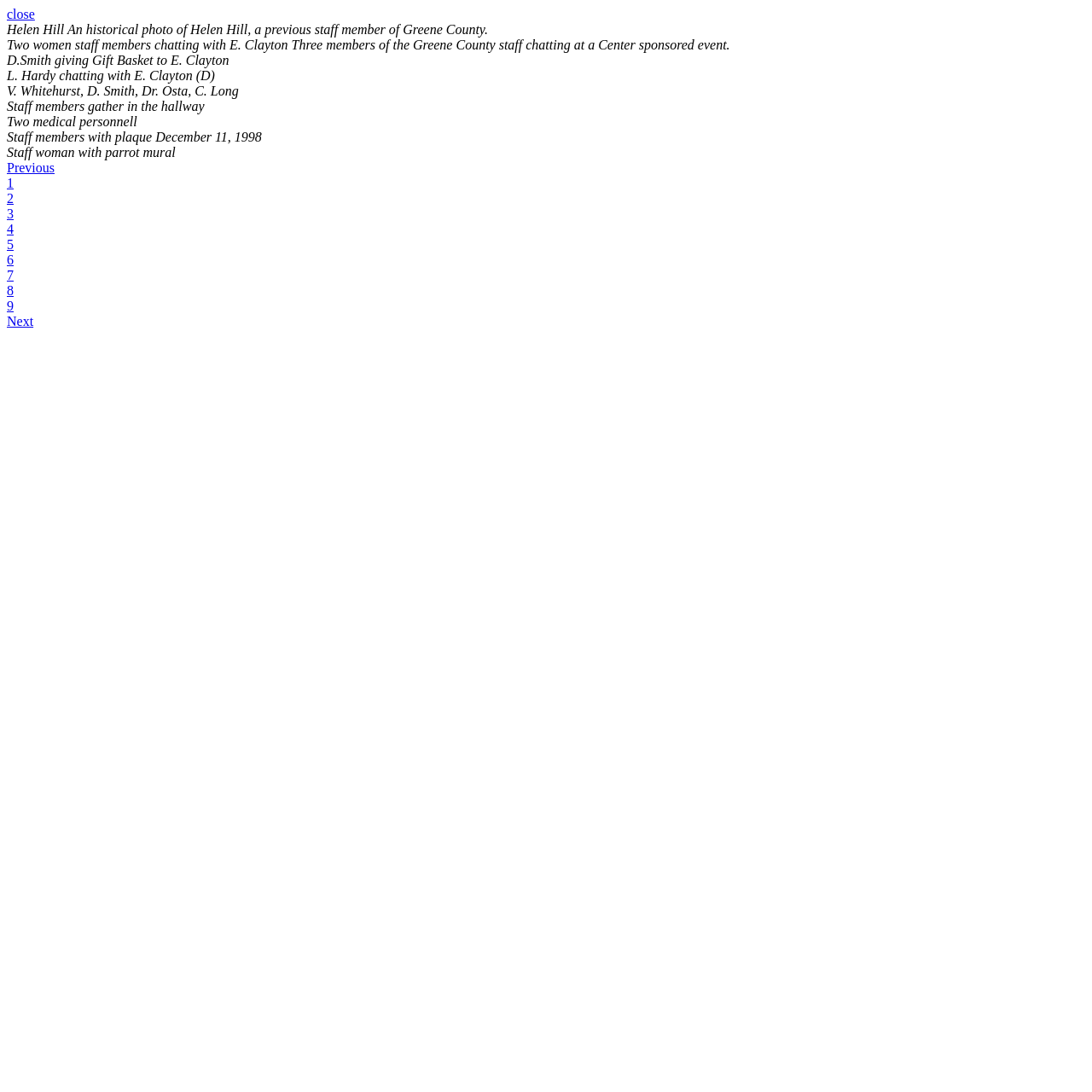What is the date mentioned on the page?
Look at the screenshot and respond with one word or a short phrase.

December 11, 1998